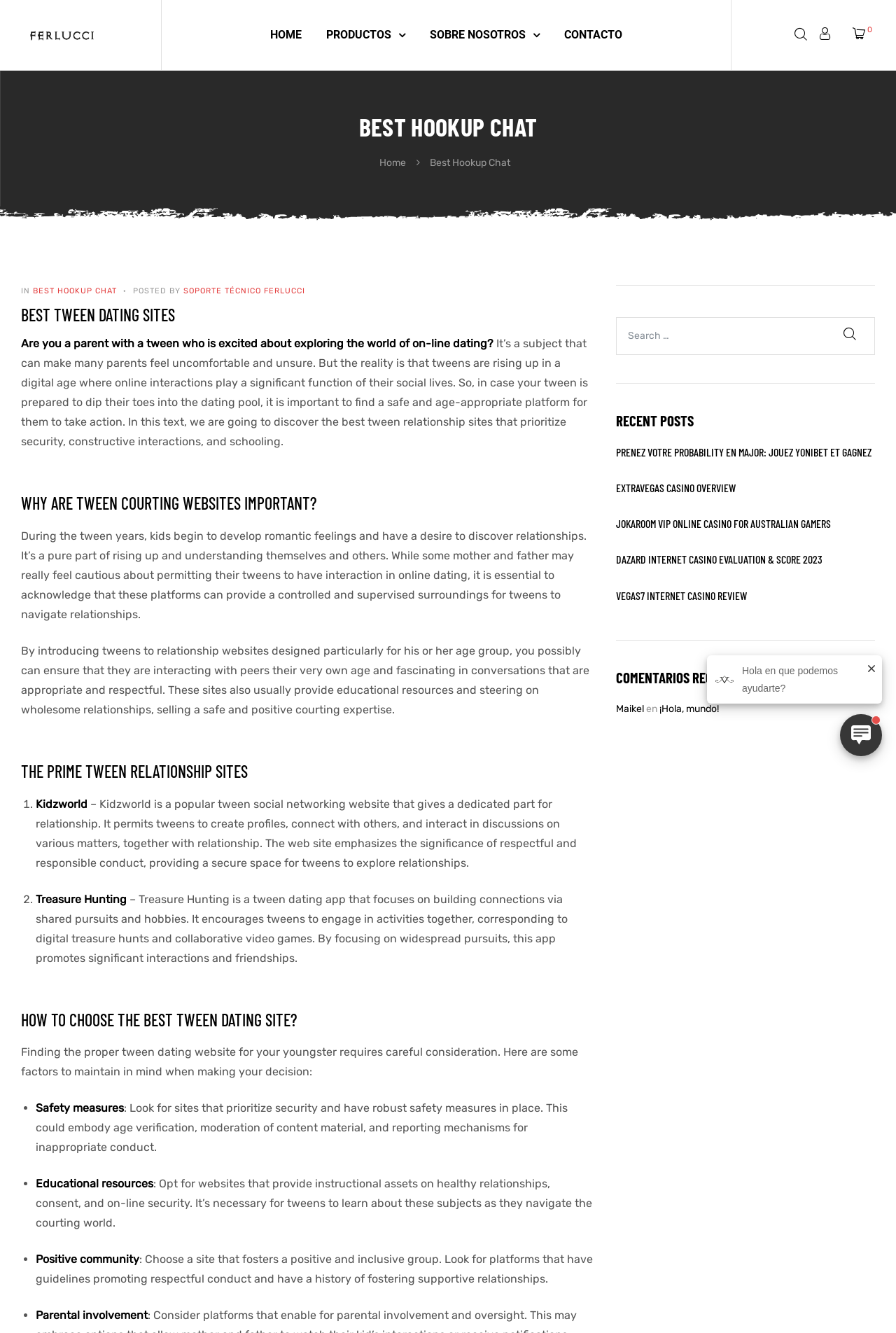Please locate the bounding box coordinates of the element that should be clicked to achieve the given instruction: "Search for something".

[0.886, 0.017, 0.901, 0.035]